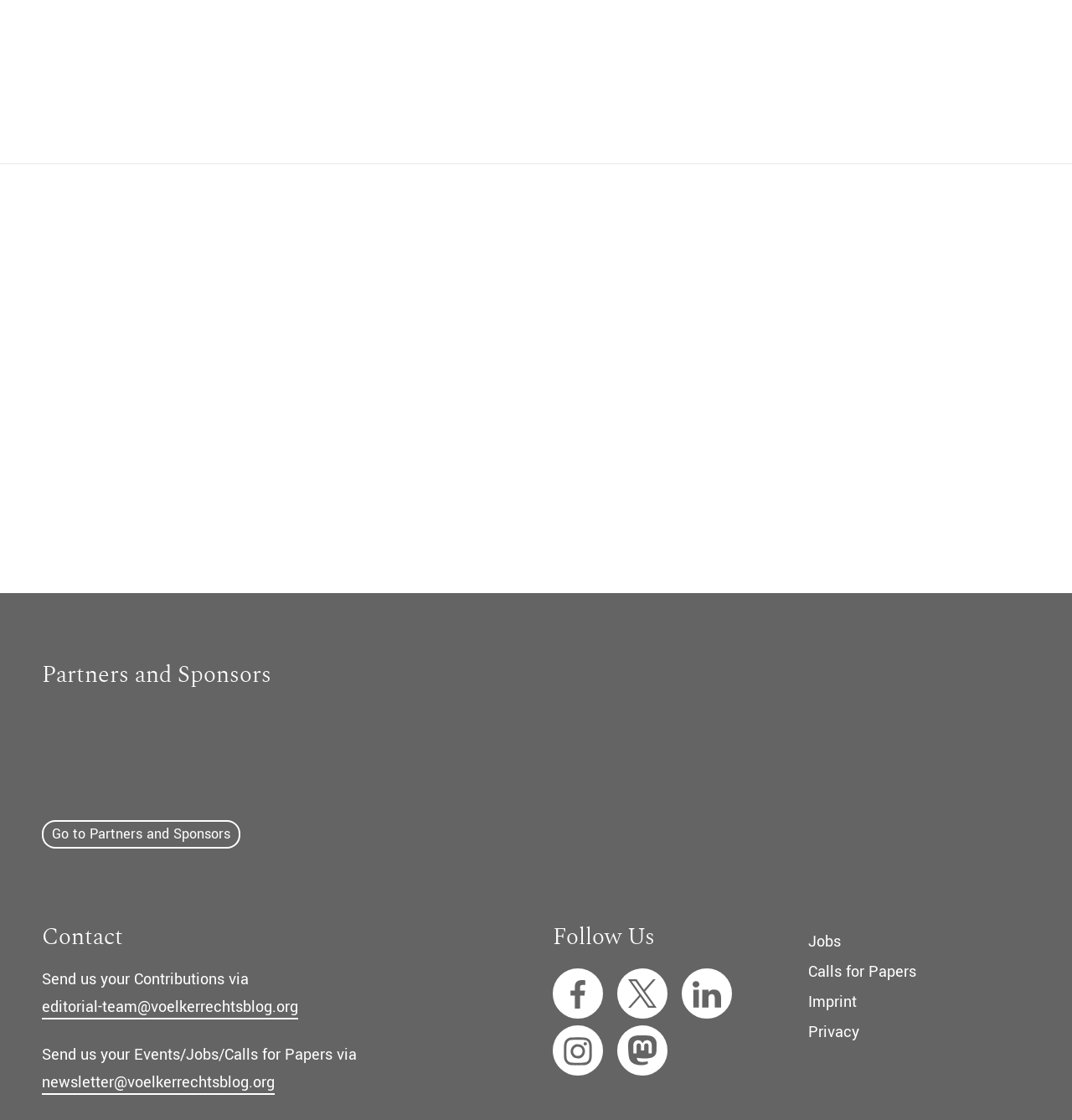From the element description: "Calls for Papers", extract the bounding box coordinates of the UI element. The coordinates should be expressed as four float numbers between 0 and 1, in the order [left, top, right, bottom].

[0.754, 0.858, 0.855, 0.878]